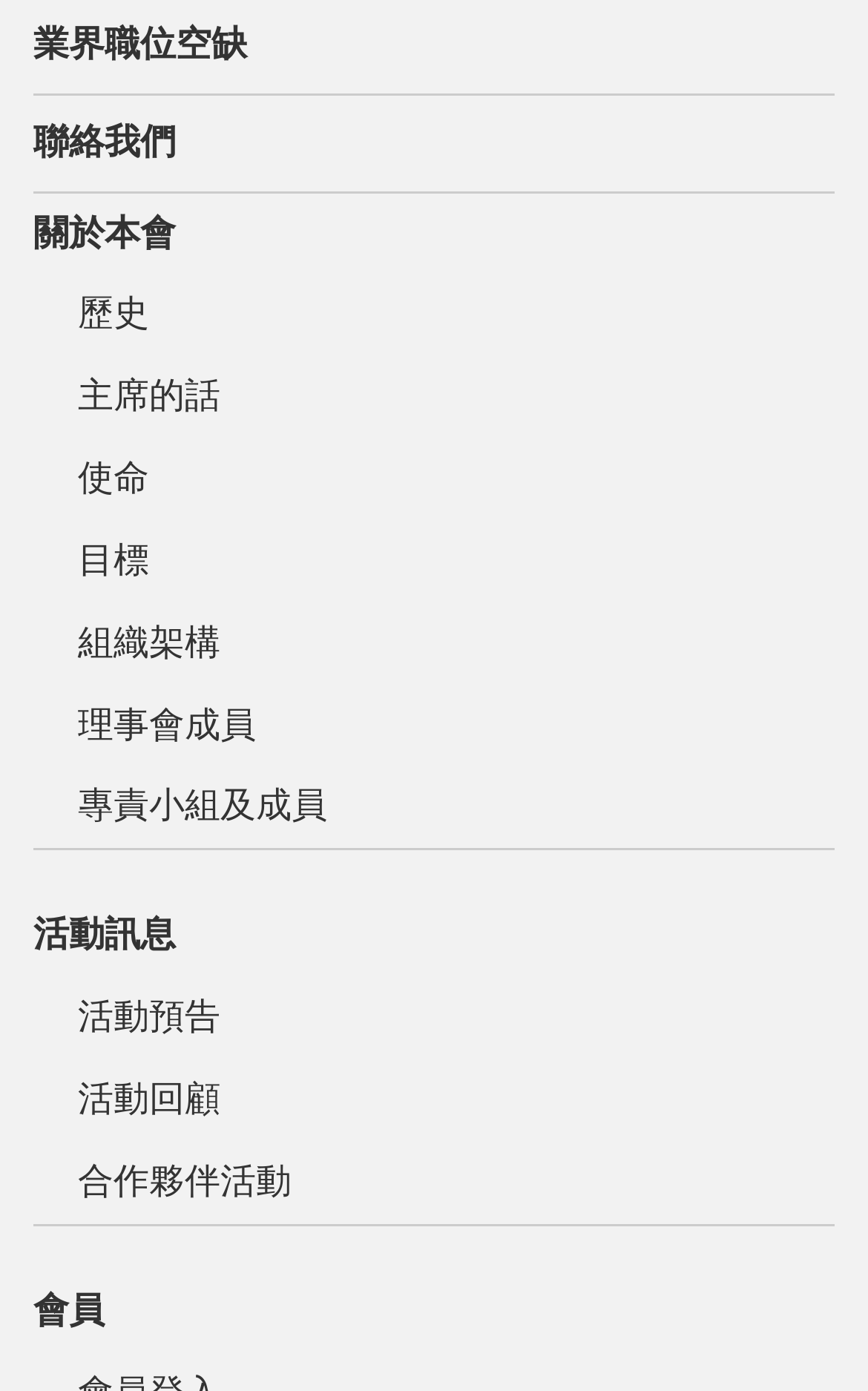What is the second link in the second section?
Provide a detailed answer to the question using information from the image.

The second link in the second section is '活動預告' which is located at [0.038, 0.703, 0.962, 0.762] and is a part of the DescriptionListDetail element.